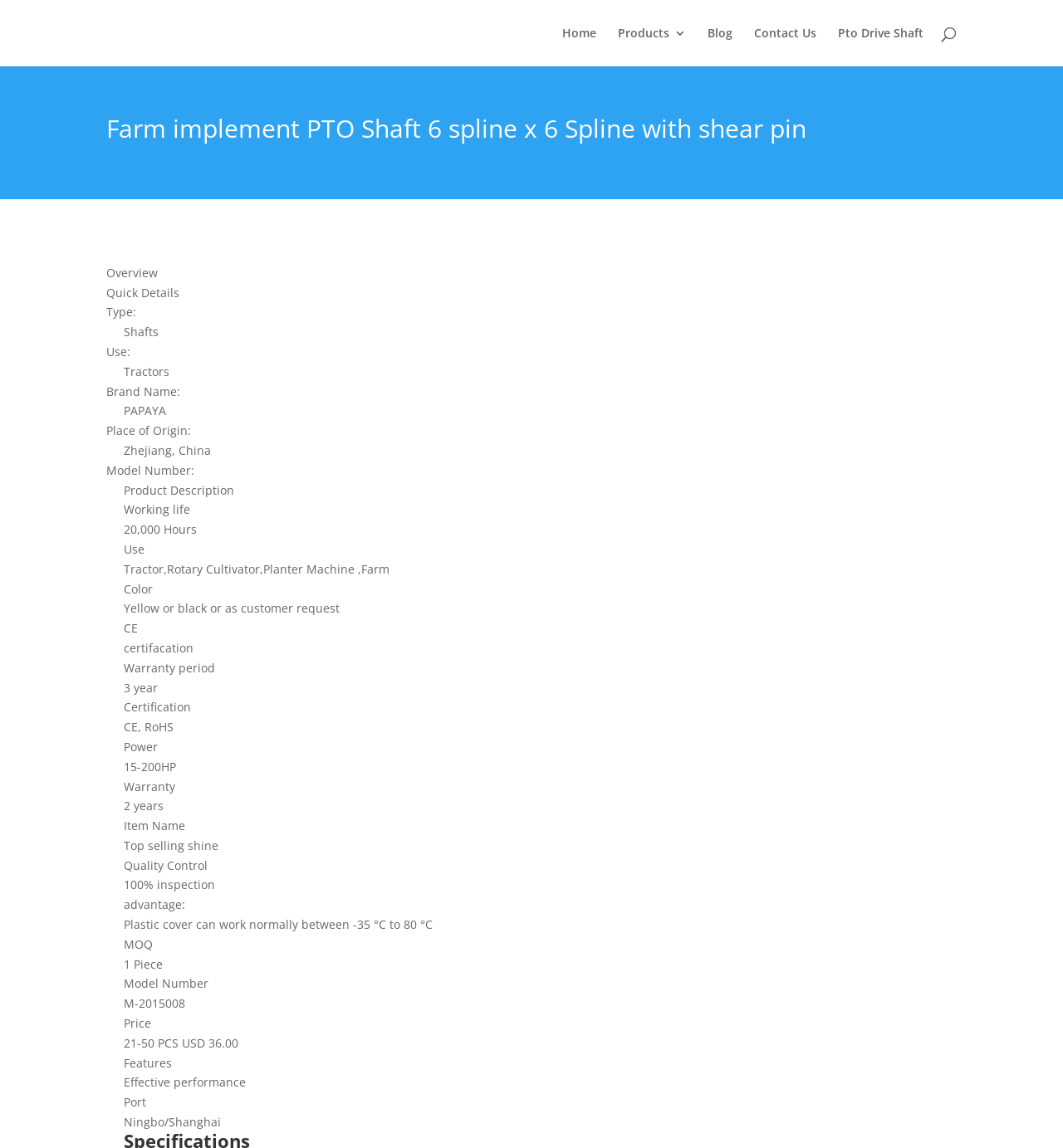Refer to the element description Pto Drive Shaft and identify the corresponding bounding box in the screenshot. Format the coordinates as (top-left x, top-left y, bottom-right x, bottom-right y) with values in the range of 0 to 1.

[0.788, 0.024, 0.869, 0.058]